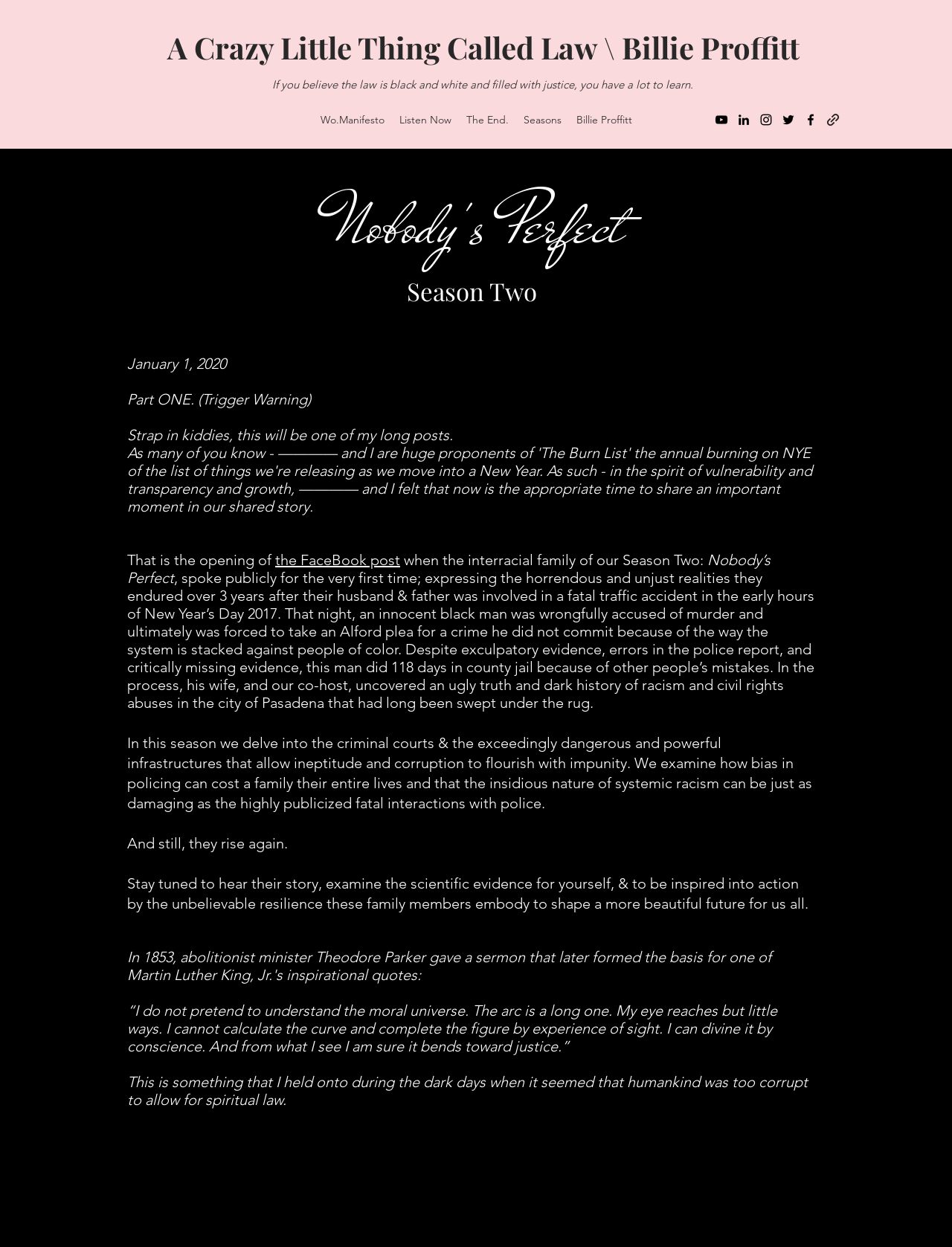Respond with a single word or short phrase to the following question: 
What is the quote mentioned at the end of the text?

“I do not pretend to understand the moral universe...”